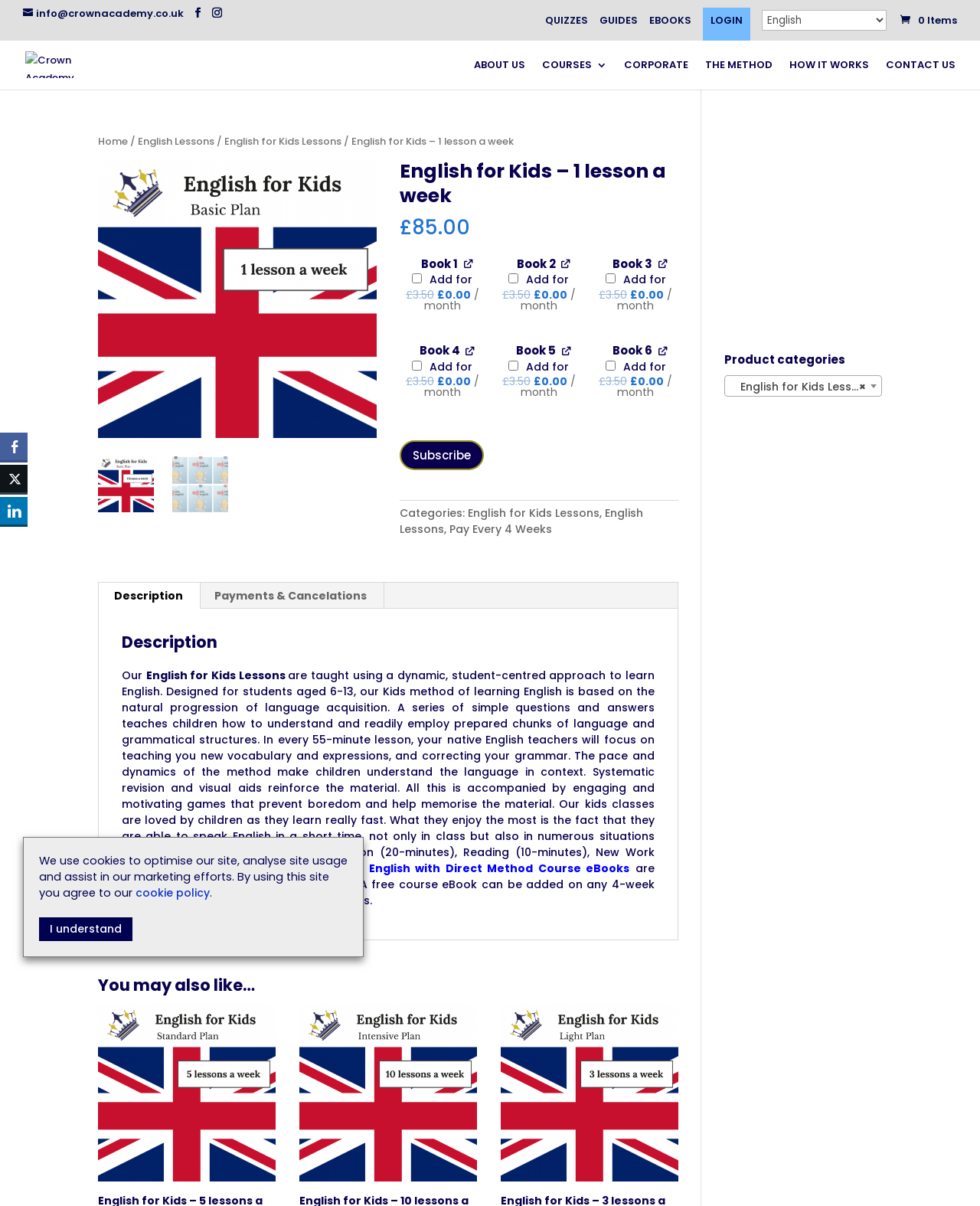How many book options are available?
Use the information from the image to give a detailed answer to the question.

I counted the number of 'Book' headings on the webpage, which are 'Book 1 View product', 'Book 2 View product', 'Book 3 View product', 'Book 4 View product', 'Book 5 View product', and 'Book 6 View product'. Therefore, there are 6 book options available.